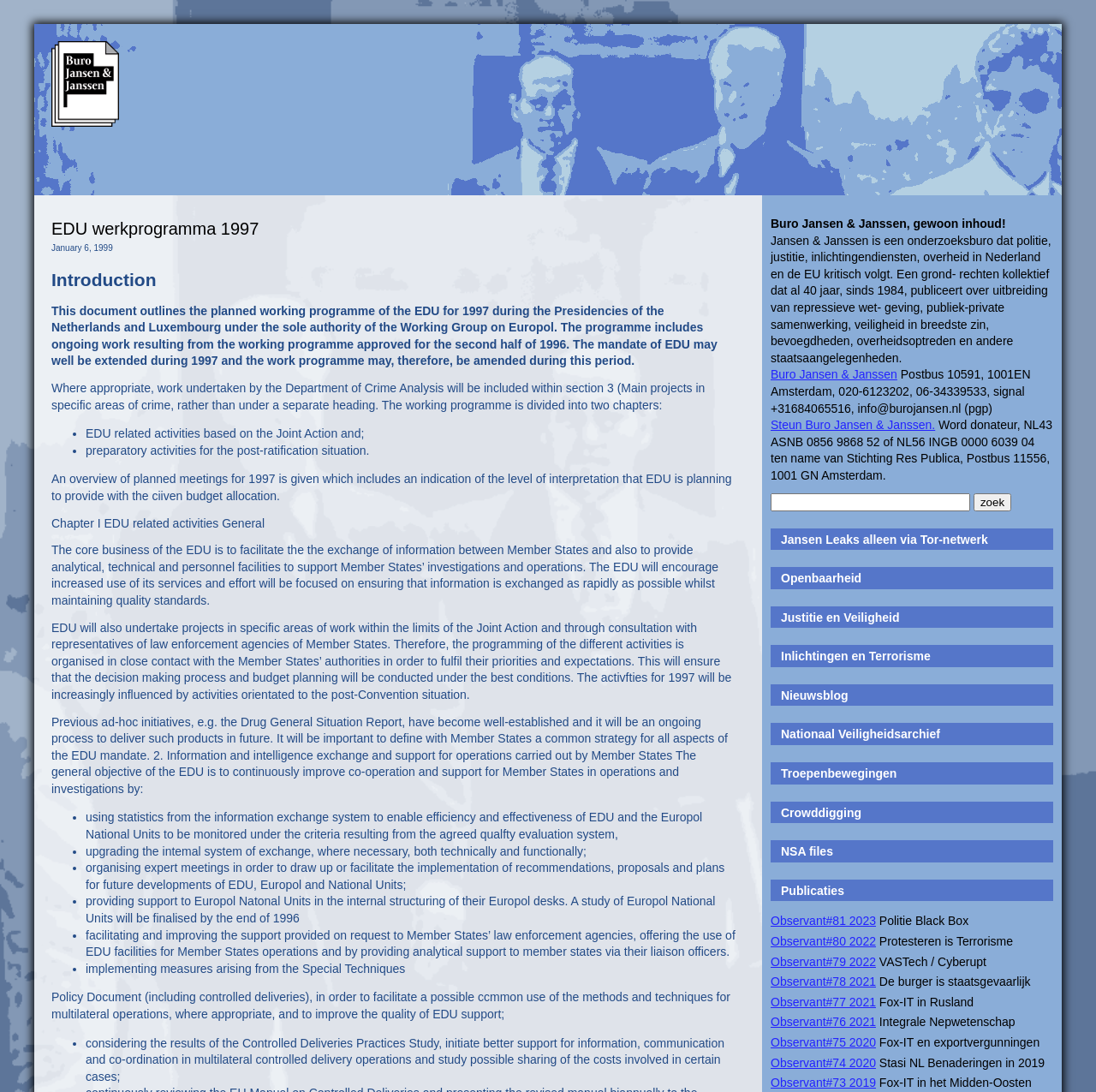Determine the bounding box for the UI element described here: "Nieuwsblog".

[0.712, 0.63, 0.774, 0.643]